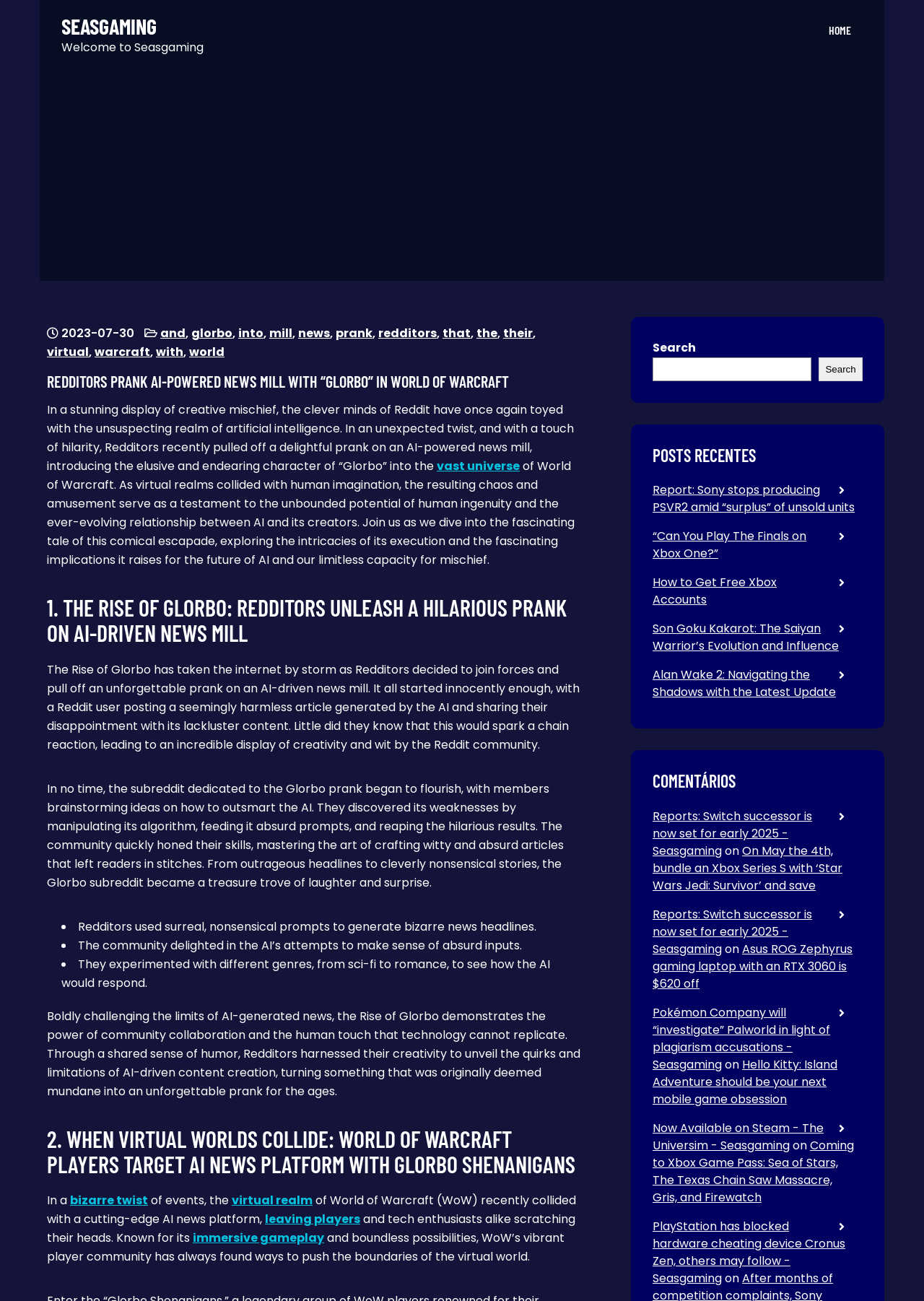What is the name of the character created by Redditors?
Using the details shown in the screenshot, provide a comprehensive answer to the question.

I determined the answer by reading the heading 'REDDITORS PRANK AI-POWERED NEWS MILL WITH “GLORBO” IN WORLD OF WARCRAFT' which mentions the name of the character created by Redditors as Glorbo.